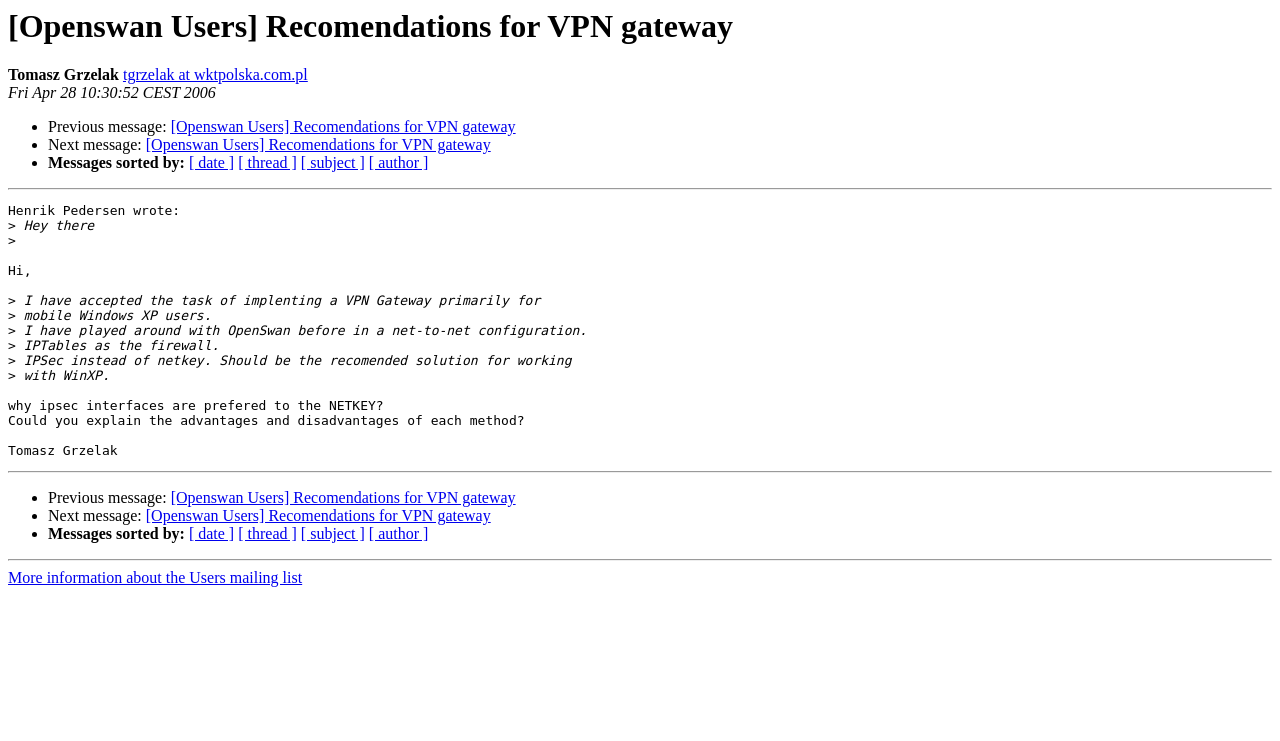Please determine the bounding box coordinates, formatted as (top-left x, top-left y, bottom-right x, bottom-right y), with all values as floating point numbers between 0 and 1. Identify the bounding box of the region described as: [ author ]

[0.288, 0.709, 0.335, 0.732]